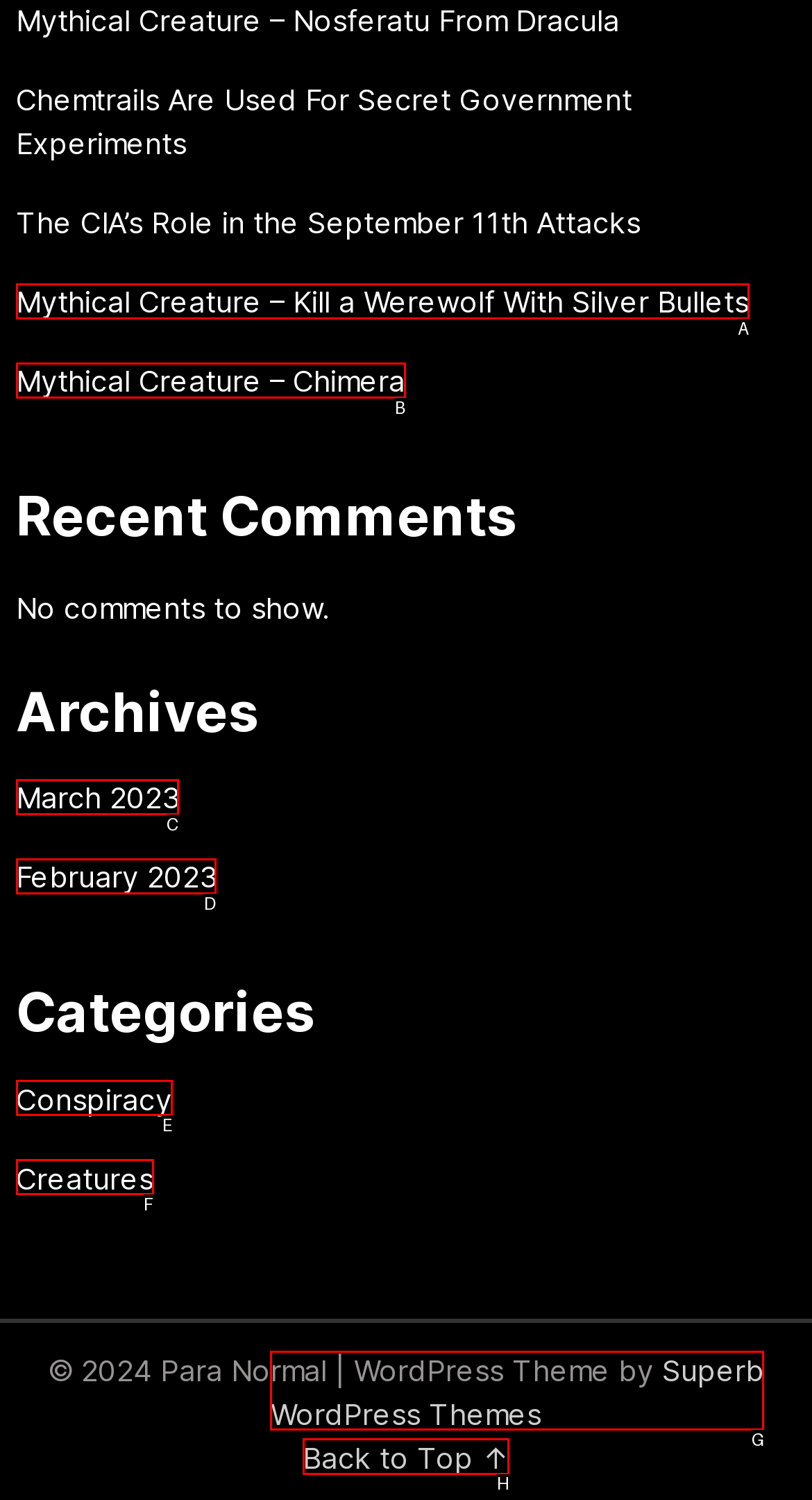Which option should you click on to fulfill this task: Go back to top of the page? Answer with the letter of the correct choice.

H